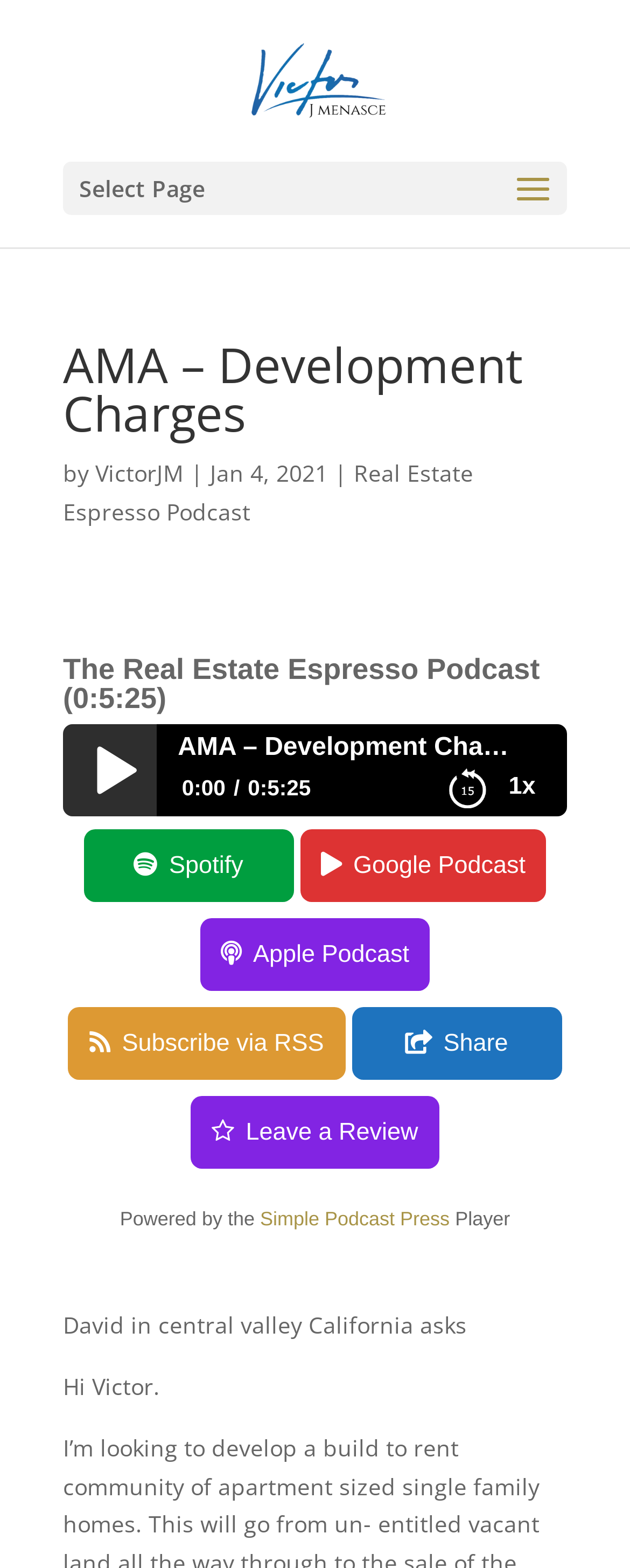What is the date of the podcast?
Can you offer a detailed and complete answer to this question?

I found the answer by looking at the text 'Jan 4, 2021' which is located near the top of the webpage, suggesting that it is the date of the podcast.